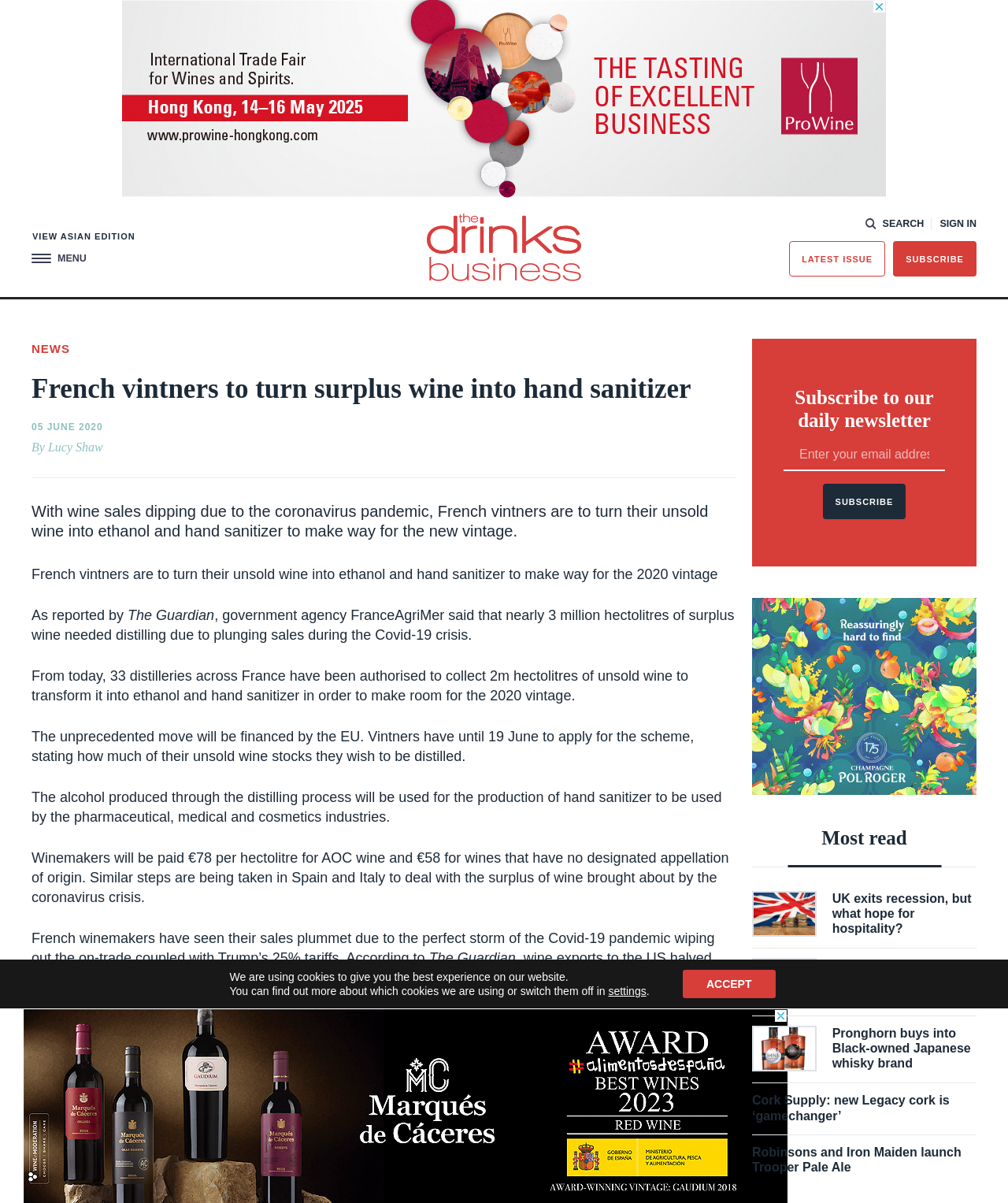Generate a comprehensive description of the webpage content.

This webpage is about French vintners turning surplus wine into hand sanitizer due to the coronavirus pandemic. At the top, there is a navigation menu with links to "VIEW ASIAN EDITION", "MENU", "SEARCH", "SIGN IN", "LATEST ISSUE", and "SUBSCRIBE". Below the menu, there is a search bar and a heading that reads "The Drinks Business". 

On the left side, there is a section with a heading "NEWS" and a main article about French vintners turning surplus wine into hand sanitizer. The article has a heading, a time stamp, and the author's name. The content of the article is divided into several paragraphs, with quotes from a government agency and a news source, The Guardian. 

On the right side, there are several sections, including a subscription box, an advertisement, and a "Most read" section with links to other articles, each with an image and a heading. 

At the bottom of the page, there is a GDPR cookie banner with a message about using cookies and options to switch them off or adjust settings.